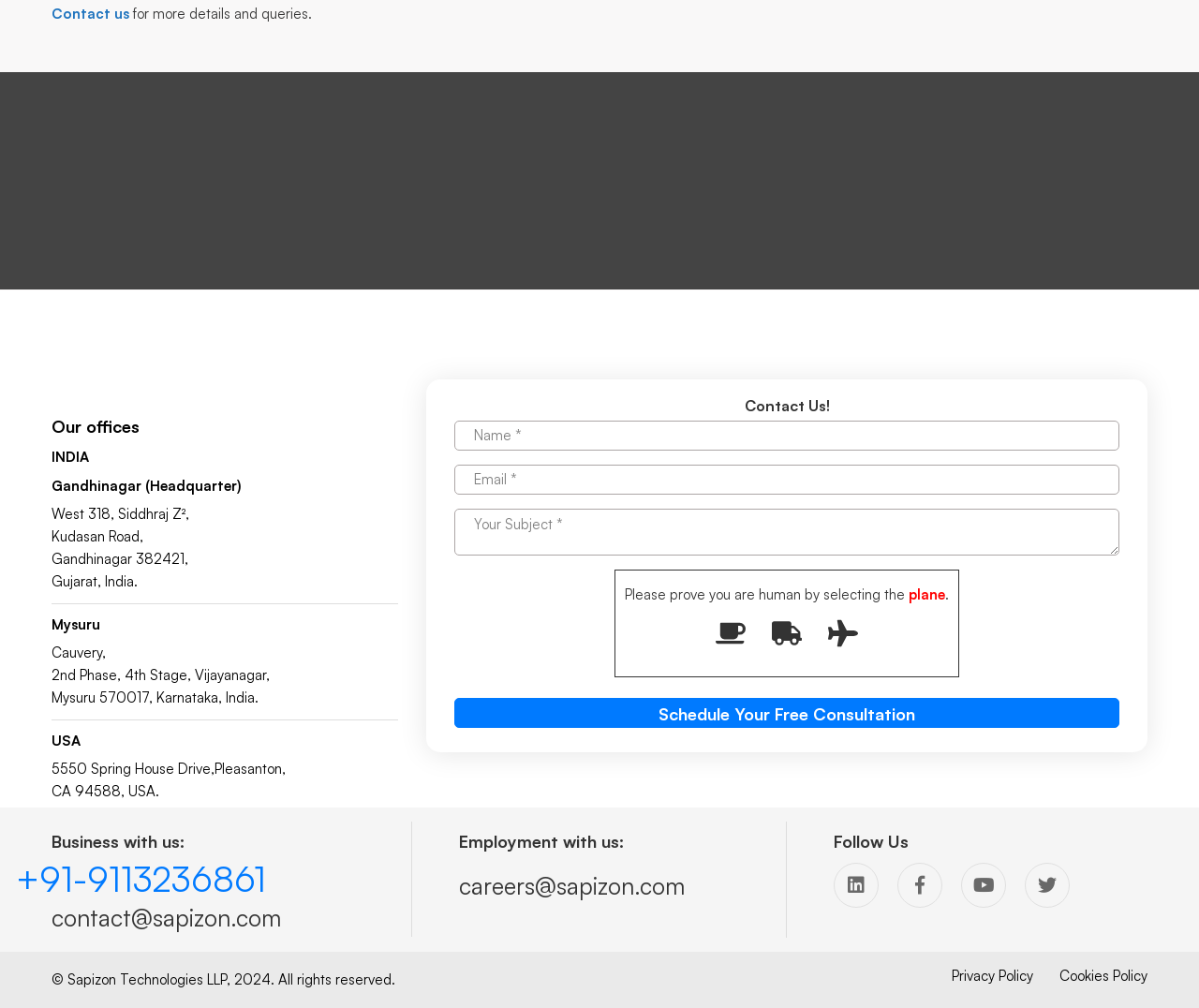Determine the bounding box coordinates for the UI element described. Format the coordinates as (top-left x, top-left y, bottom-right x, bottom-right y) and ensure all values are between 0 and 1. Element description: name="fba1-yourmessage" placeholder="Your Subject *"

[0.379, 0.505, 0.934, 0.552]